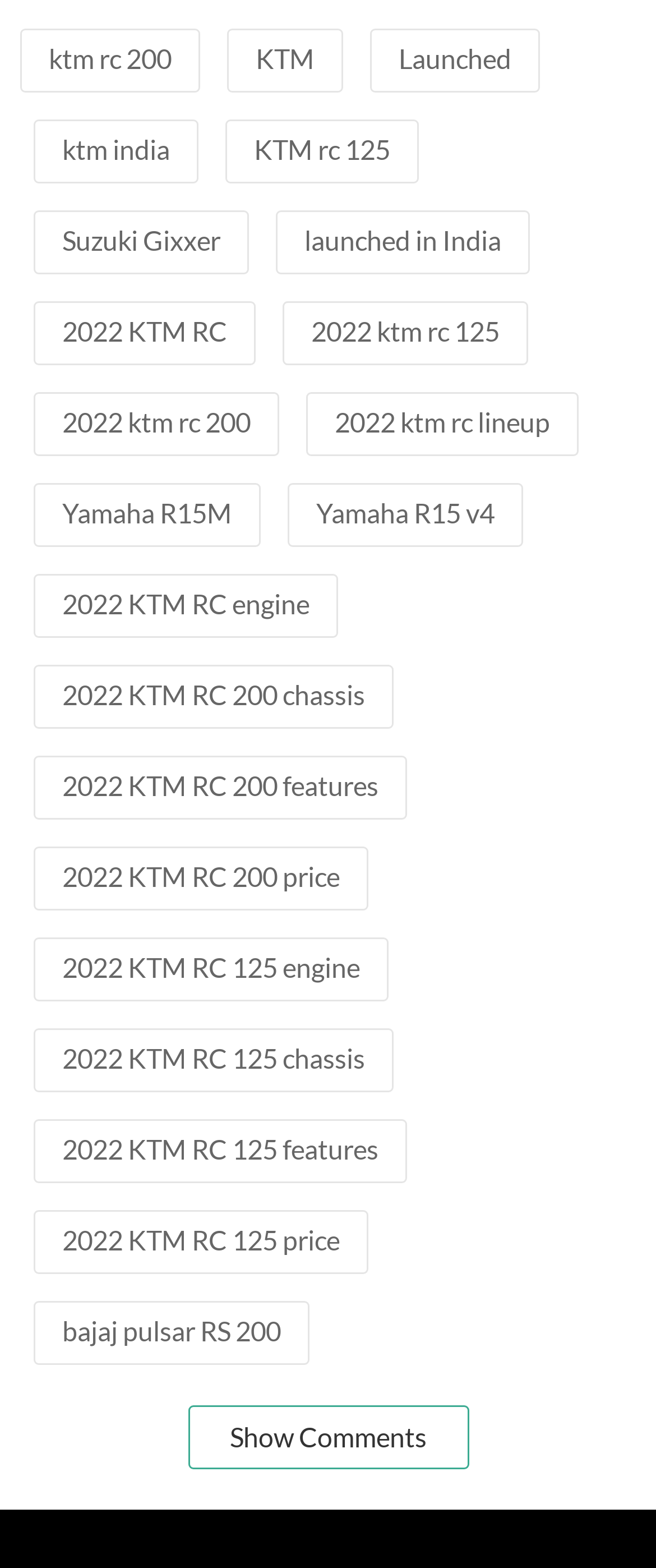Provide the bounding box coordinates for the UI element described in this sentence: "Yamaha R15M". The coordinates should be four float values between 0 and 1, i.e., [left, top, right, bottom].

[0.095, 0.316, 0.354, 0.337]